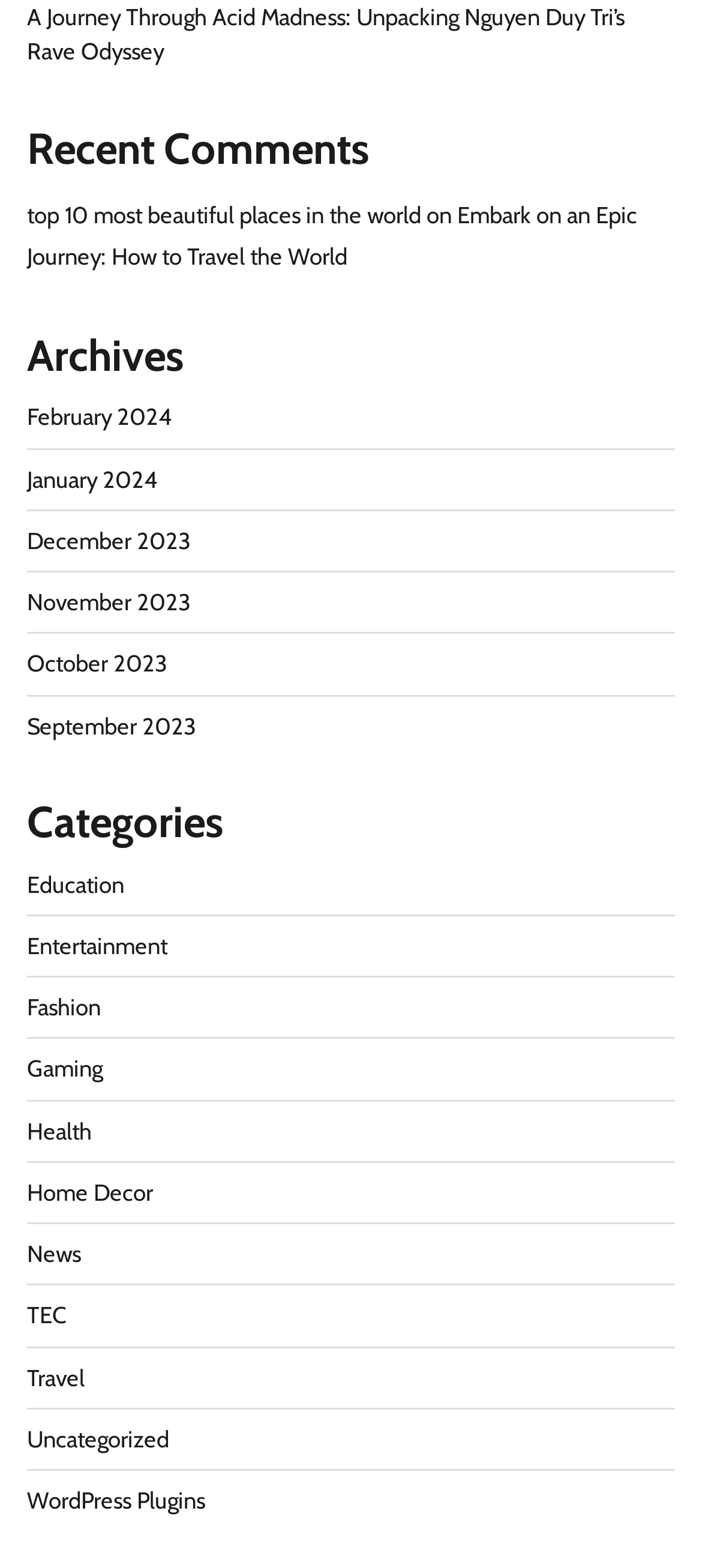Please pinpoint the bounding box coordinates for the region I should click to adhere to this instruction: "Browse articles from February 2024".

[0.038, 0.258, 0.244, 0.275]